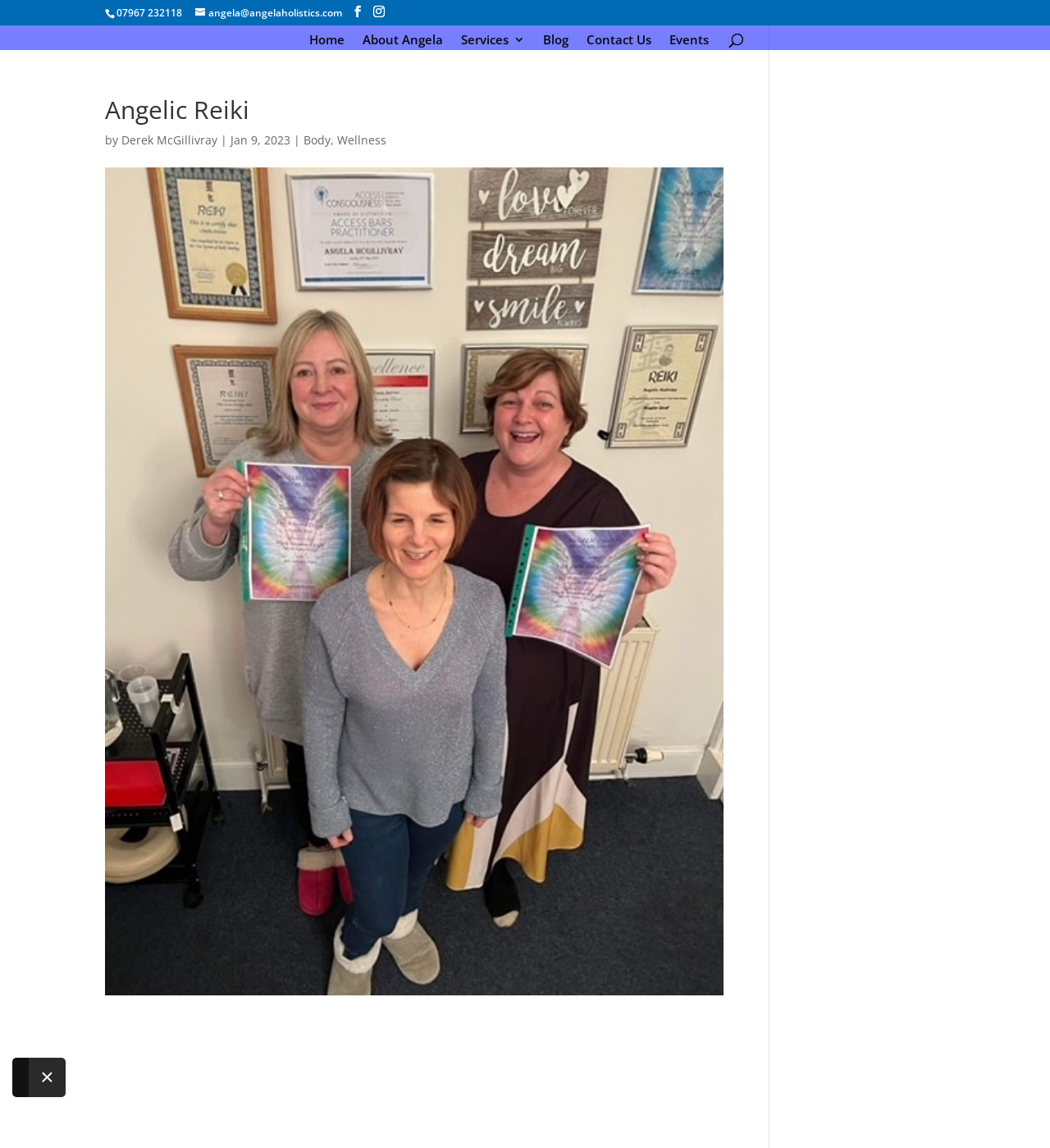Locate the coordinates of the bounding box for the clickable region that fulfills this instruction: "send an email to Angela".

[0.186, 0.005, 0.326, 0.017]